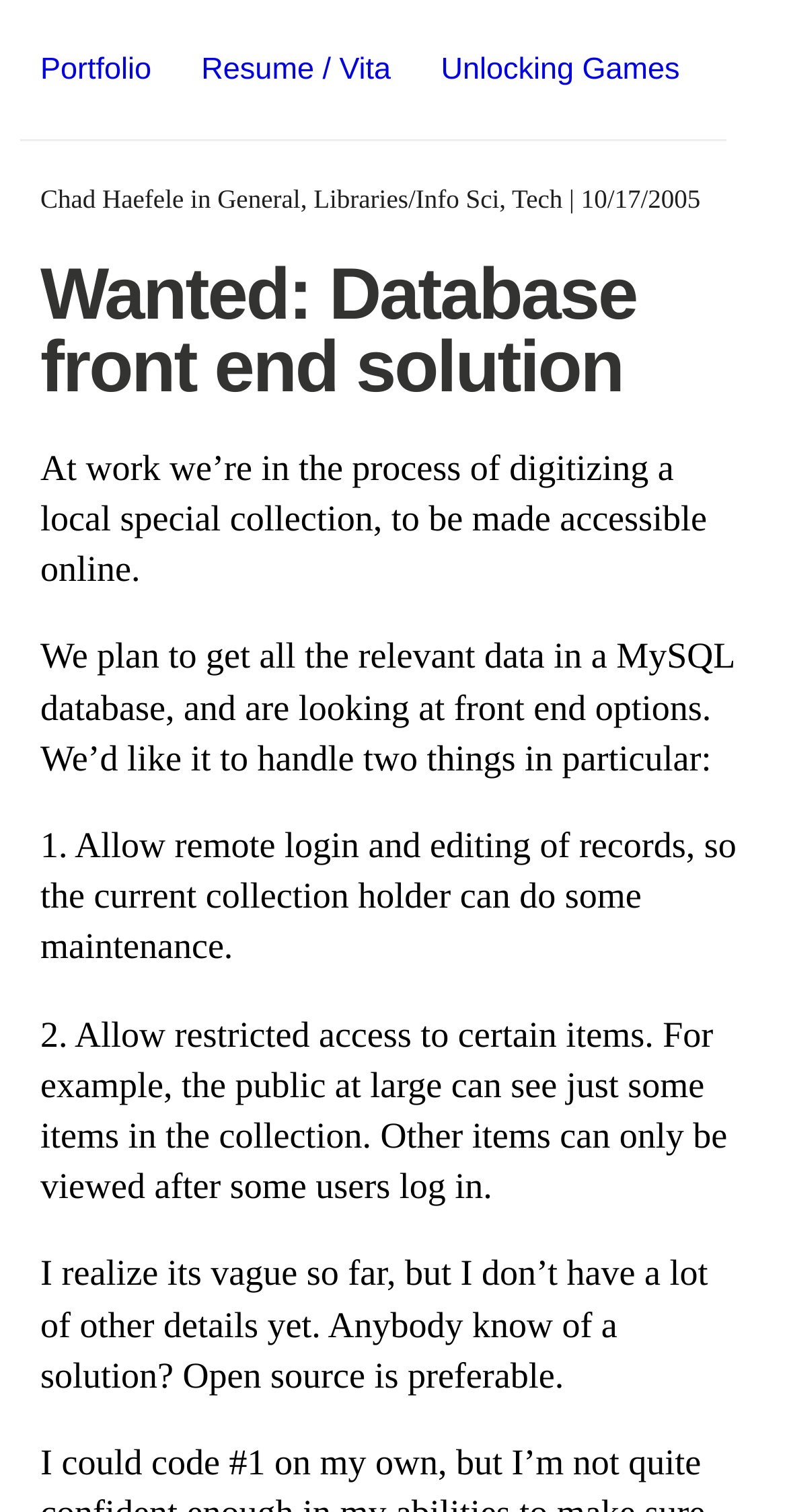Kindly provide the bounding box coordinates of the section you need to click on to fulfill the given instruction: "view resume".

[0.256, 0.035, 0.497, 0.057]